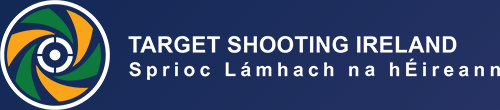What is the language of the text 'Sprioc Lámhach na hÉireann'?
Please answer the question with a single word or phrase, referencing the image.

Irish